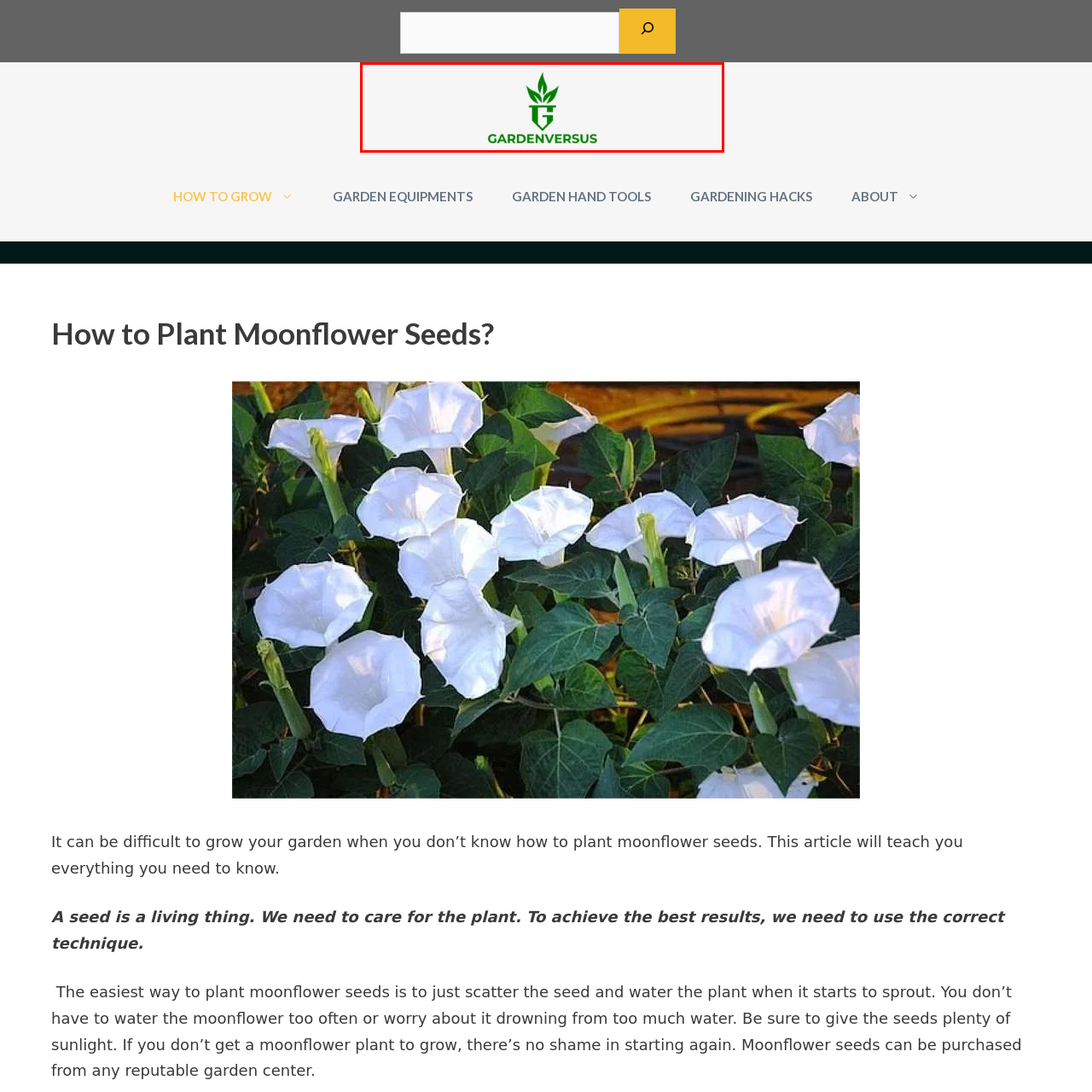Elaborate on the image enclosed by the red box with a detailed description.

The image features the logo of "GardenVersus," prominently displaying a stylized green icon representing foliage, complemented by the name "GARDENVERSUS" rendered in bold green text. This logo encapsulates the essence of gardening and nature, fitting seamlessly into a website dedicated to providing insights and tips on topics such as planting moonflower seeds. Its design conveys an emphasis on growth, sustainability, and a connection to the gardening community.